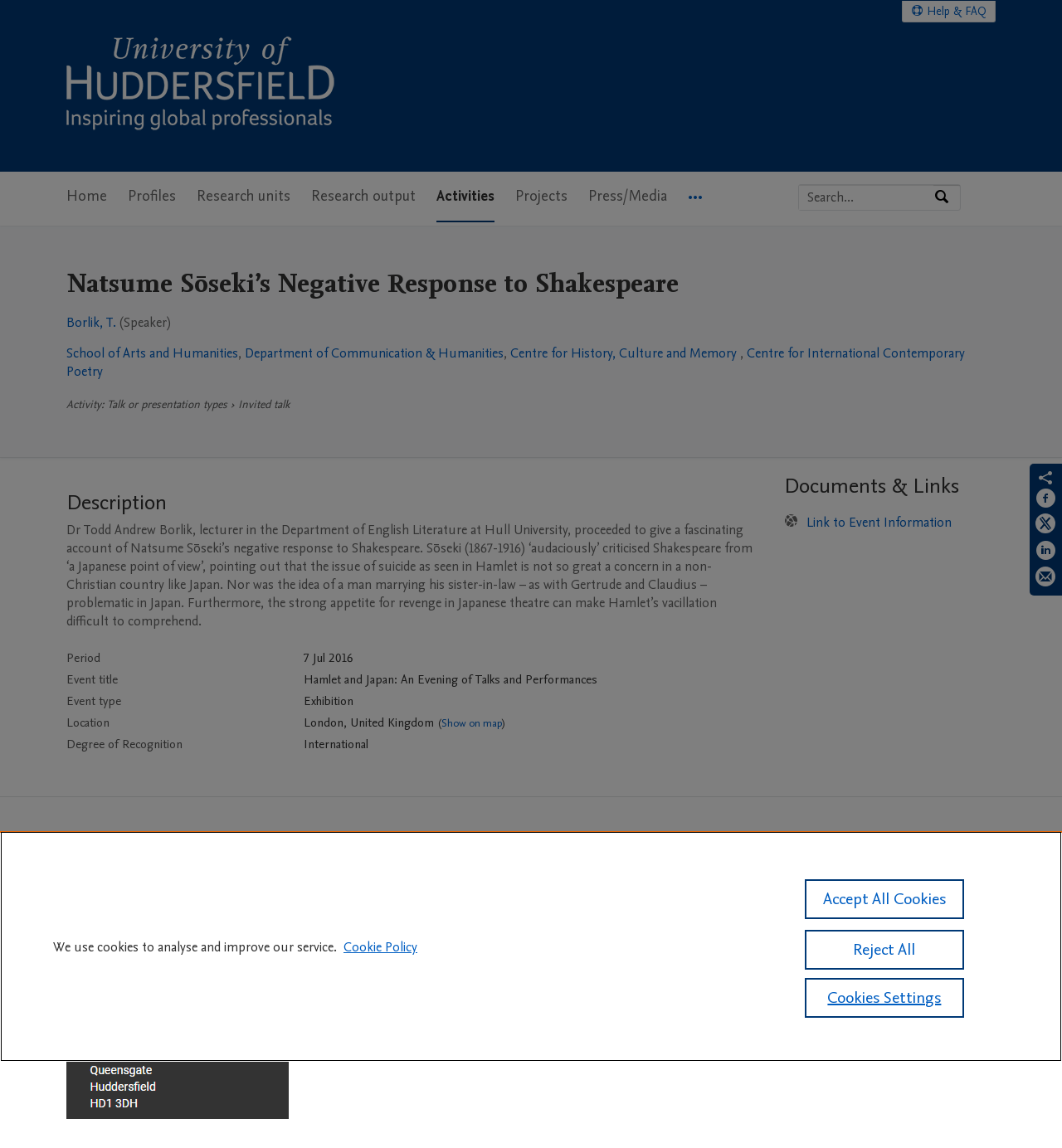Extract the bounding box coordinates for the UI element described as: "Log in to Pure".

[0.303, 0.886, 0.36, 0.899]